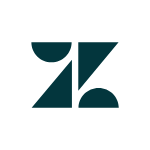What shape forms the top part of the Zendesk logo?
Please give a detailed answer to the question using the information shown in the image.

According to the caption, the stylized letter 'Z' is formed by geometric shapes, including a half-circle, which is specifically mentioned as forming the top part of the logo.